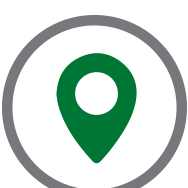Answer the question with a brief word or phrase:
What does the location pin symbolize?

Geographical marker